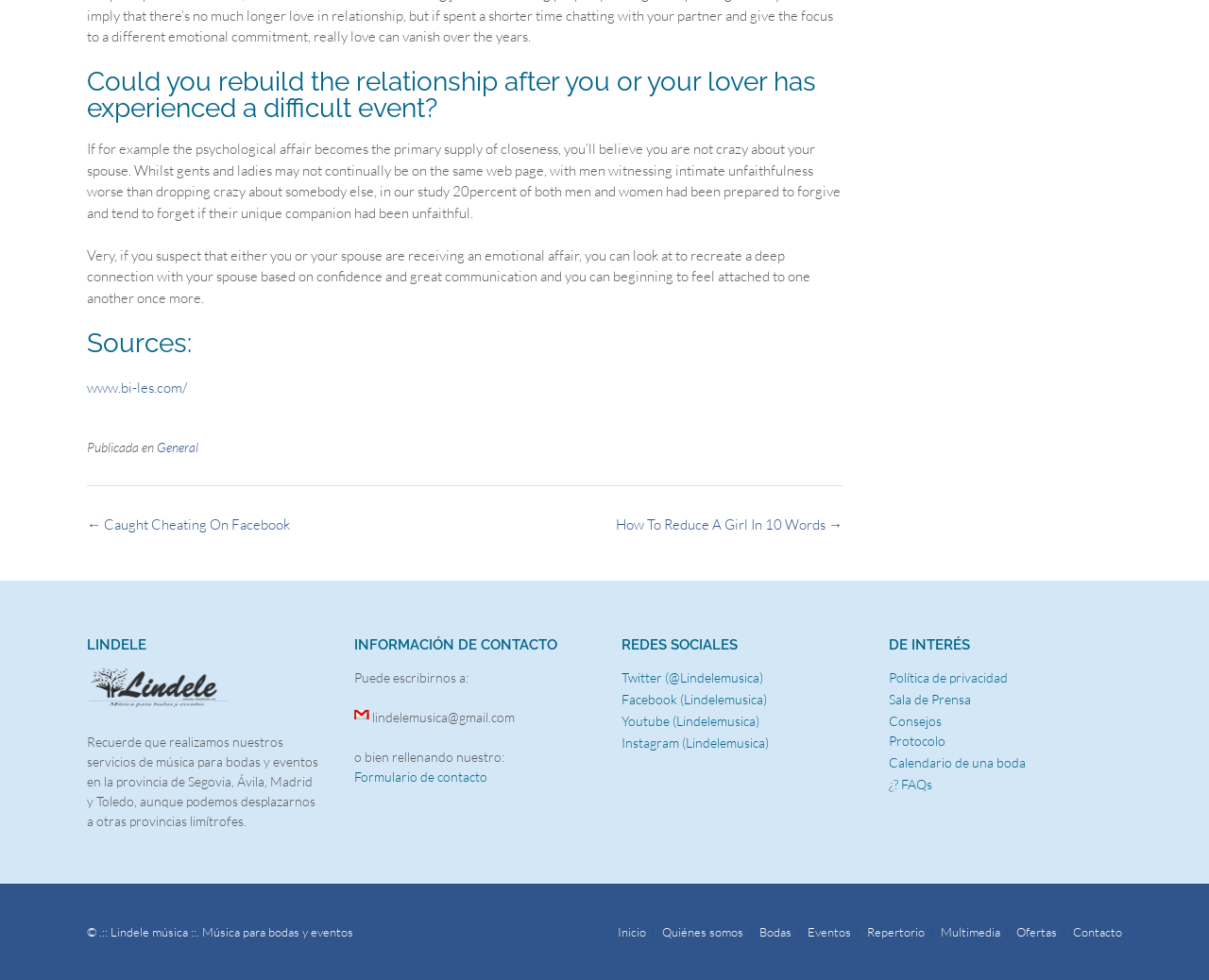Point out the bounding box coordinates of the section to click in order to follow this instruction: "Visit the 'Twitter (@Lindelemusica)' page".

[0.514, 0.683, 0.631, 0.699]